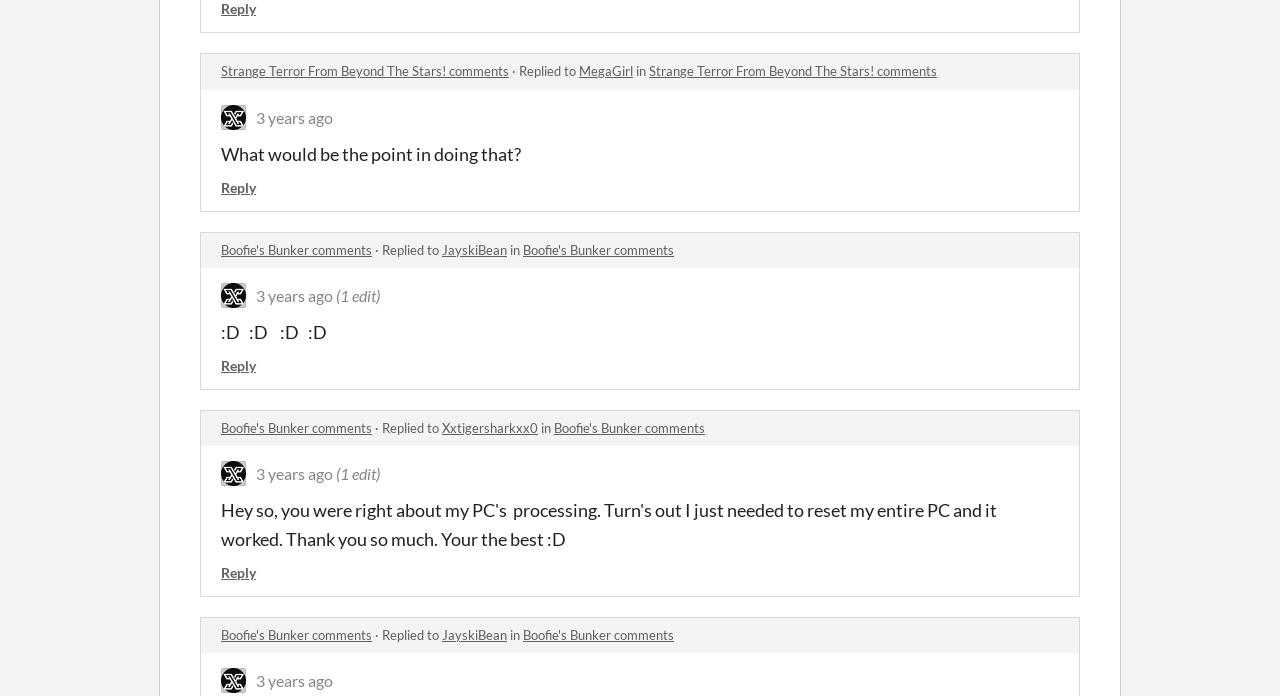Who commented on Boofie's Bunker?
Based on the screenshot, respond with a single word or phrase.

Xxtigersharkxx0